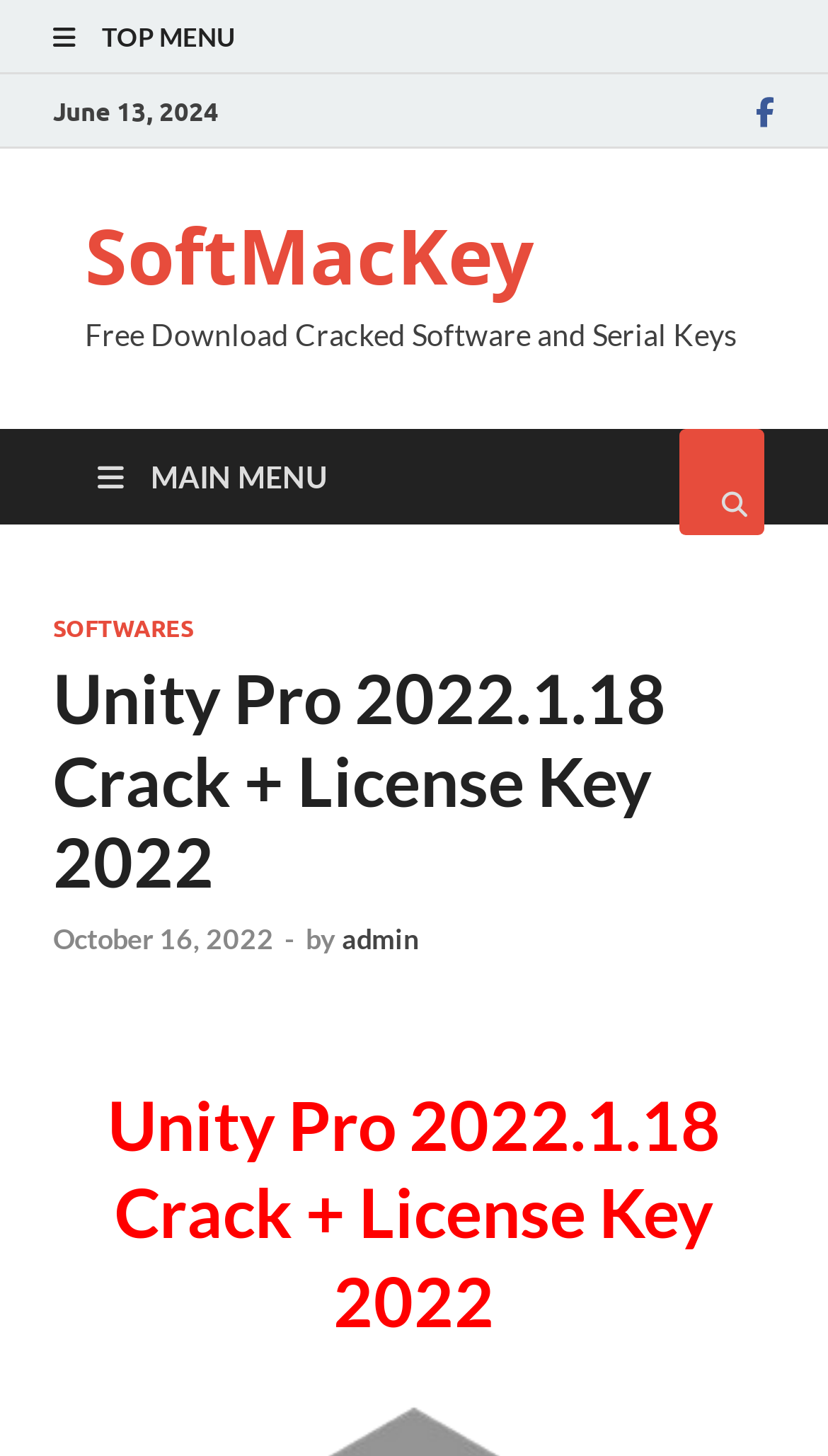Answer the following inquiry with a single word or phrase:
What is the text on the button?

